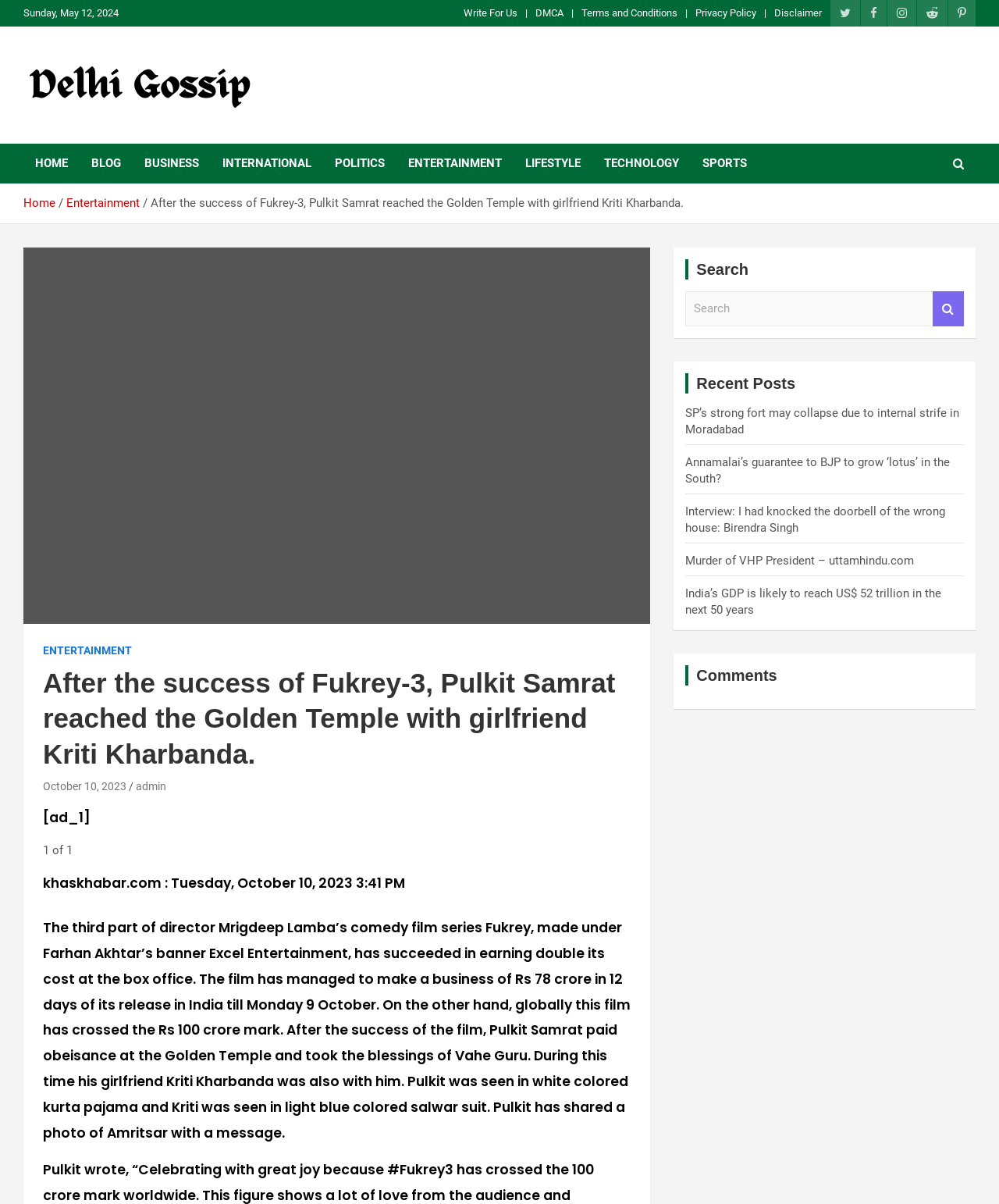Please find the bounding box coordinates (top-left x, top-left y, bottom-right x, bottom-right y) in the screenshot for the UI element described as follows: parent_node: Delhigossip

[0.023, 0.043, 0.258, 0.058]